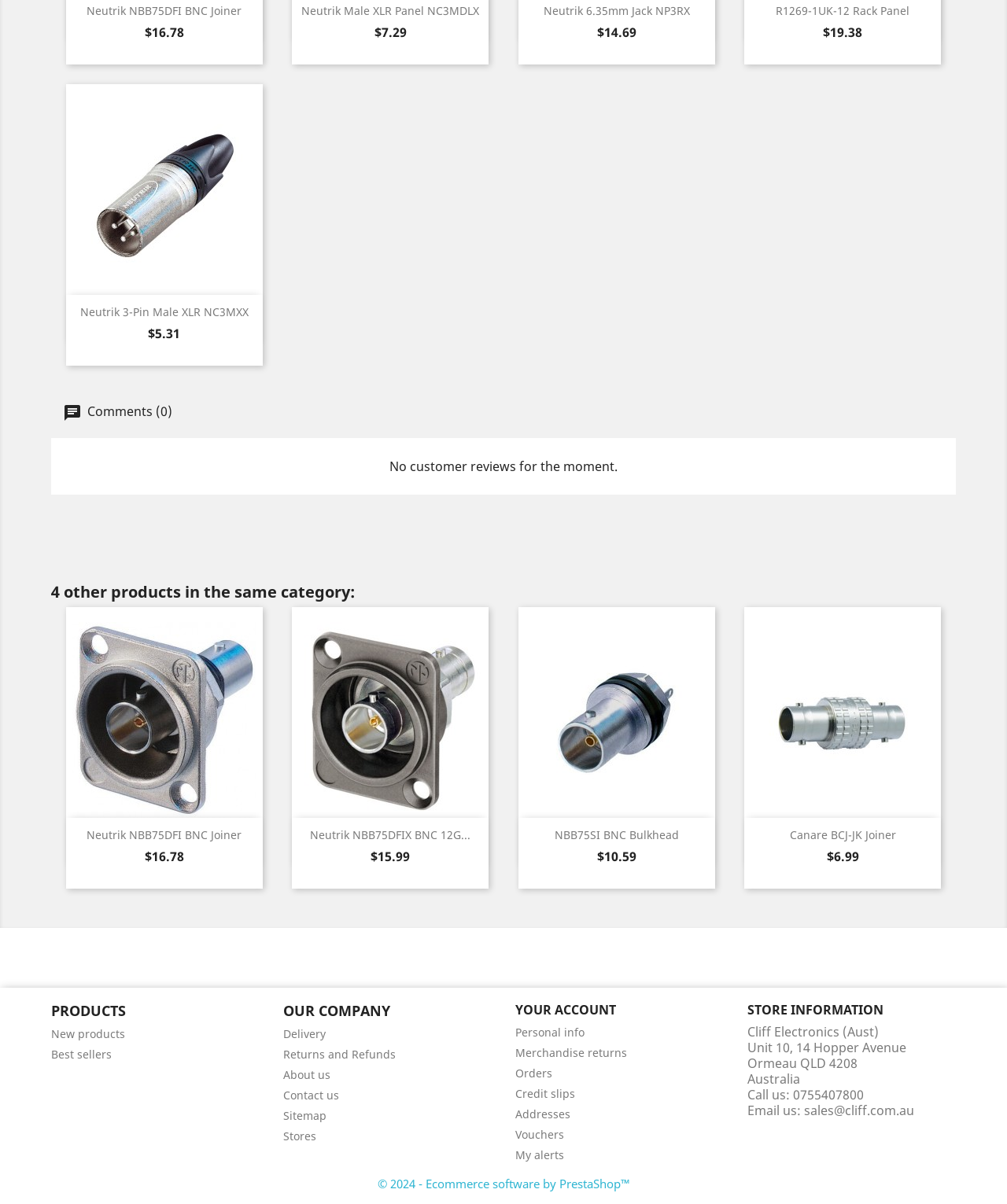Determine the bounding box coordinates of the section to be clicked to follow the instruction: "View product details of Neutrik 3-Pin Male XLR NC3MXX". The coordinates should be given as four float numbers between 0 and 1, formatted as [left, top, right, bottom].

[0.079, 0.253, 0.247, 0.265]